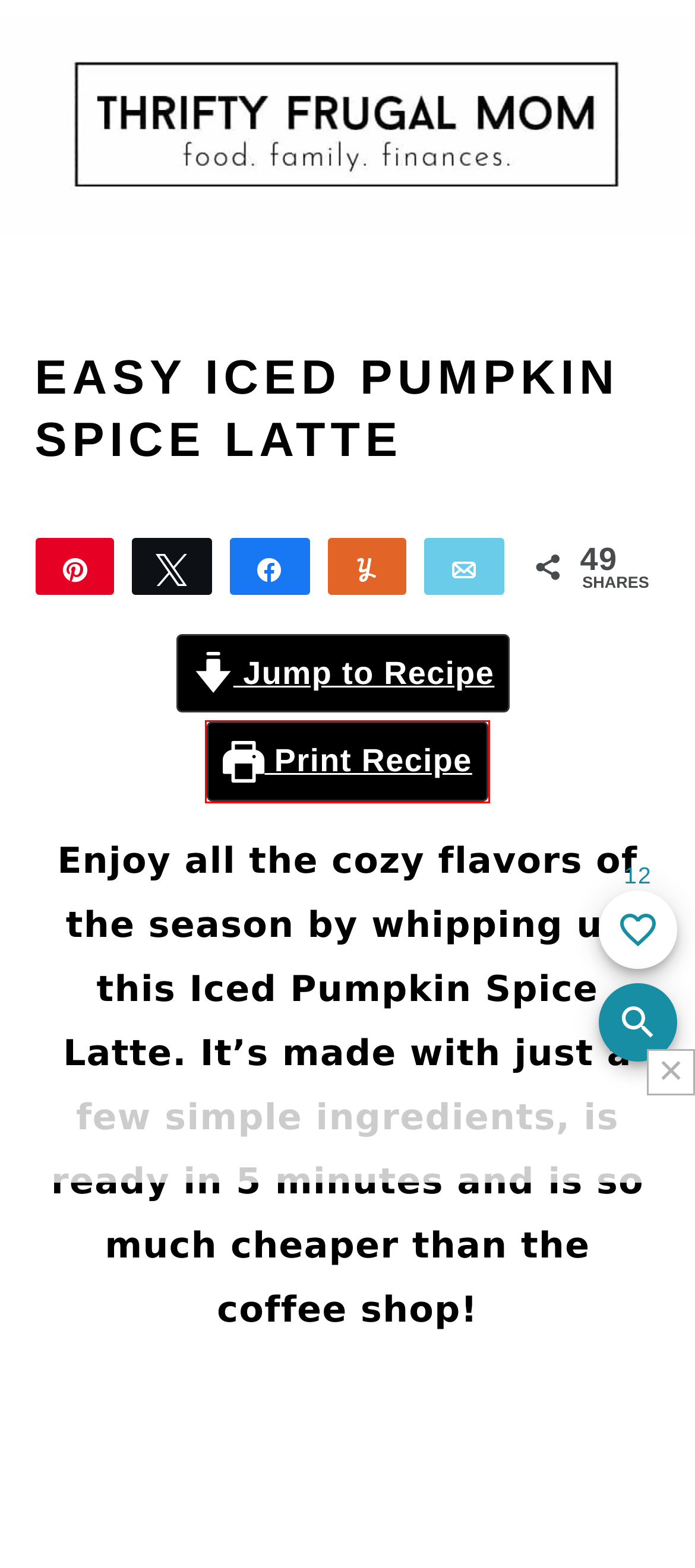You are given a screenshot depicting a webpage with a red bounding box around a UI element. Select the description that best corresponds to the new webpage after clicking the selected element. Here are the choices:
A. Easy Homemade Mocha Frappuccino Recipe - Thrifty Frugal Mom
B. Iced Pumpkin Spice Latte - Thrifty Frugal Mom
C. Thrifty Frugal Mom - Where food, family and finances meet.
D. Easy Homemade Caramel Frappe Recipe - Thrifty Frugal Mom
E. Aldi Meal Plan: 7 Dinners for under $50 for a Family of 5 -Thrifty Frugal Mom
F. Warm Vanilla Custard Drink - Thrifty Frugal Mom
G. Pumpkin Spice Coffee Creamer Recipe - Thrifty Frugal Mom
H. Peppermint Mocha Frappuccino Recipe - Thrifty Frugal Mom

B